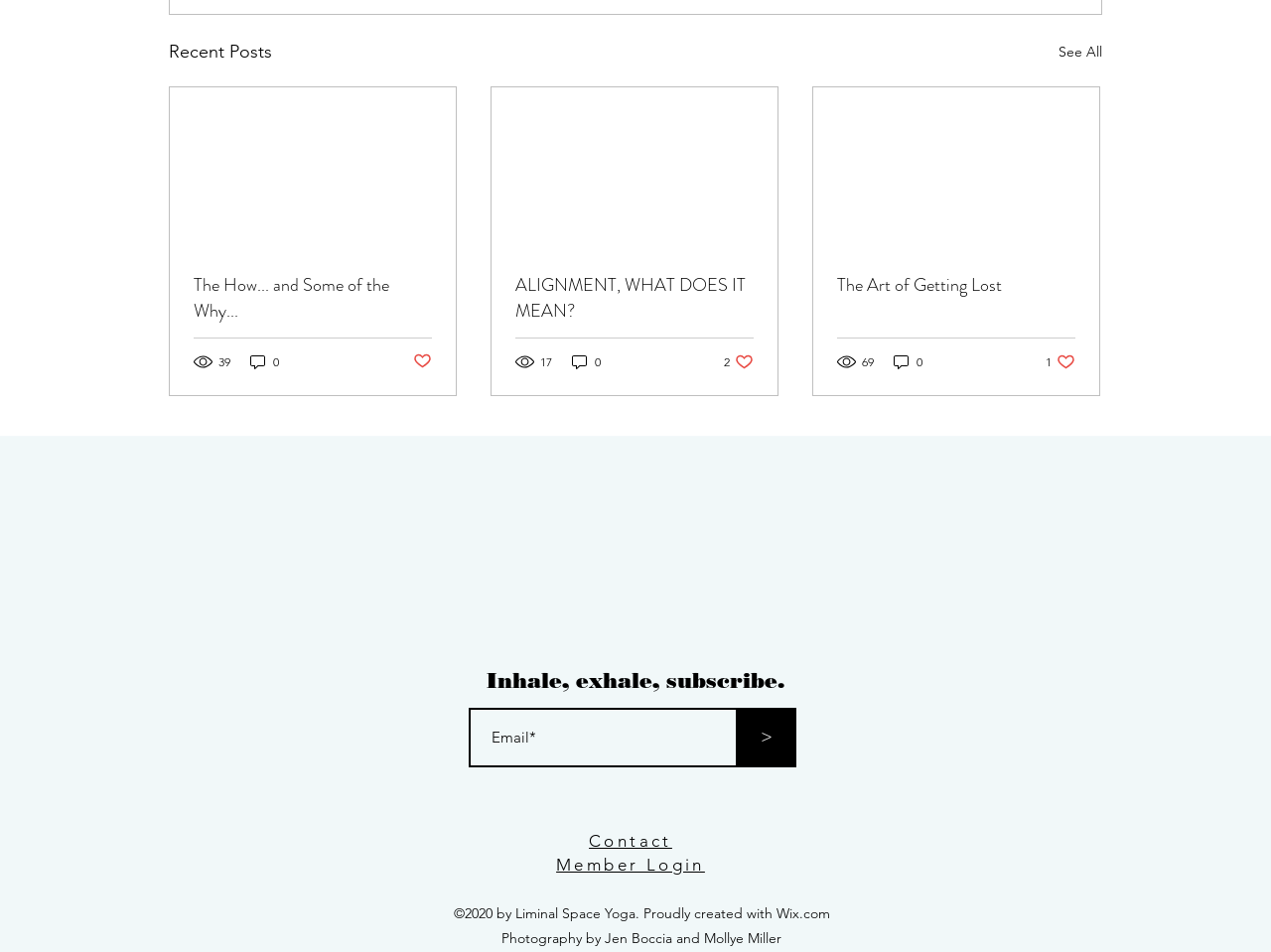What is the purpose of the 'Email*' textbox?
Carefully analyze the image and provide a detailed answer to the question.

I inferred this answer by looking at the context in which the 'Email*' textbox is placed. It is accompanied by a button with a '>' symbol and a heading that says 'Inhale, exhale, subscribe.'. This suggests that the textbox is used to input an email address for subscription purposes.